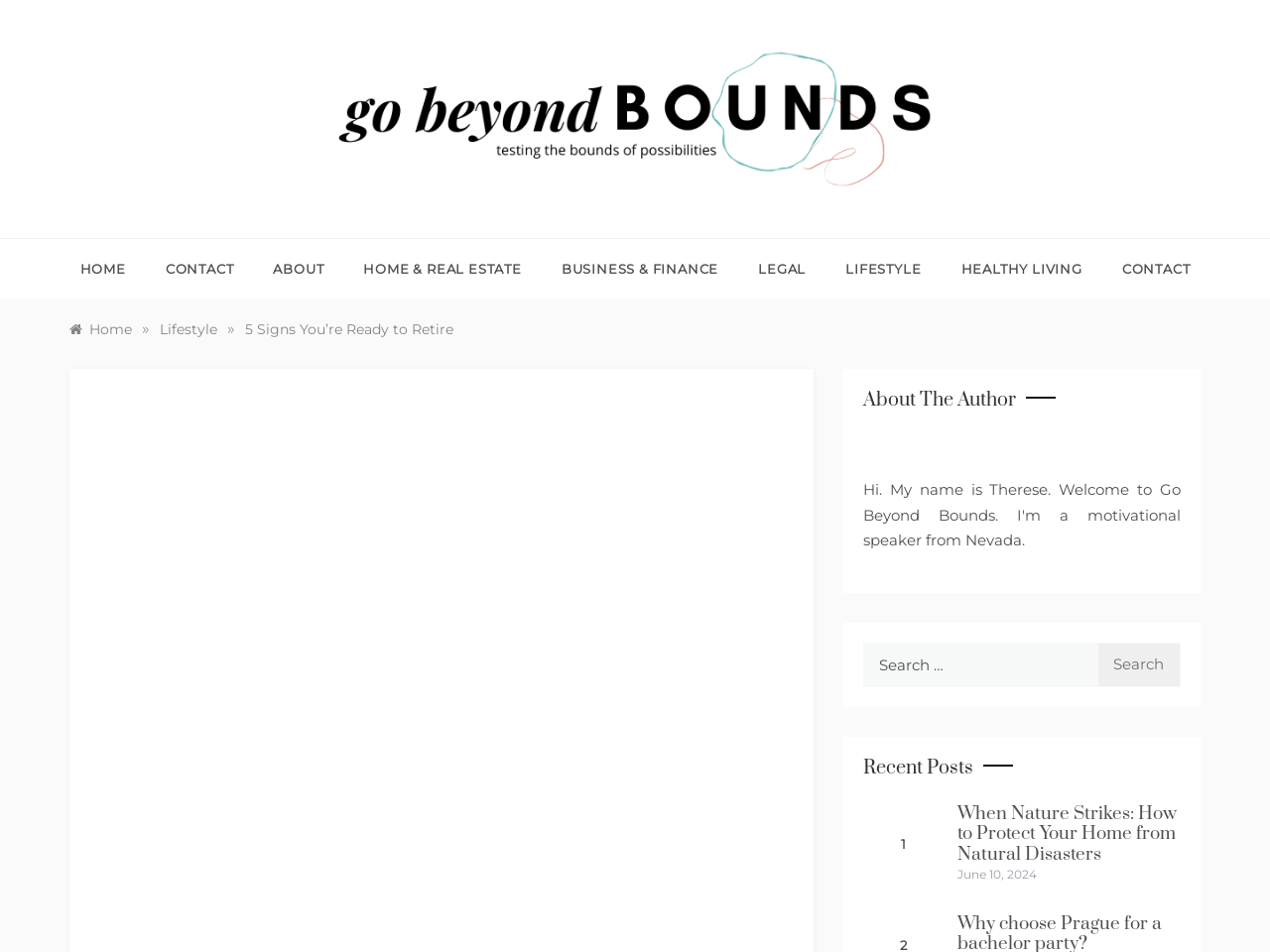Pinpoint the bounding box coordinates of the area that should be clicked to complete the following instruction: "Read the '5 Signs You’re Ready to Retire' article". The coordinates must be given as four float numbers between 0 and 1, i.e., [left, top, right, bottom].

[0.193, 0.337, 0.357, 0.355]